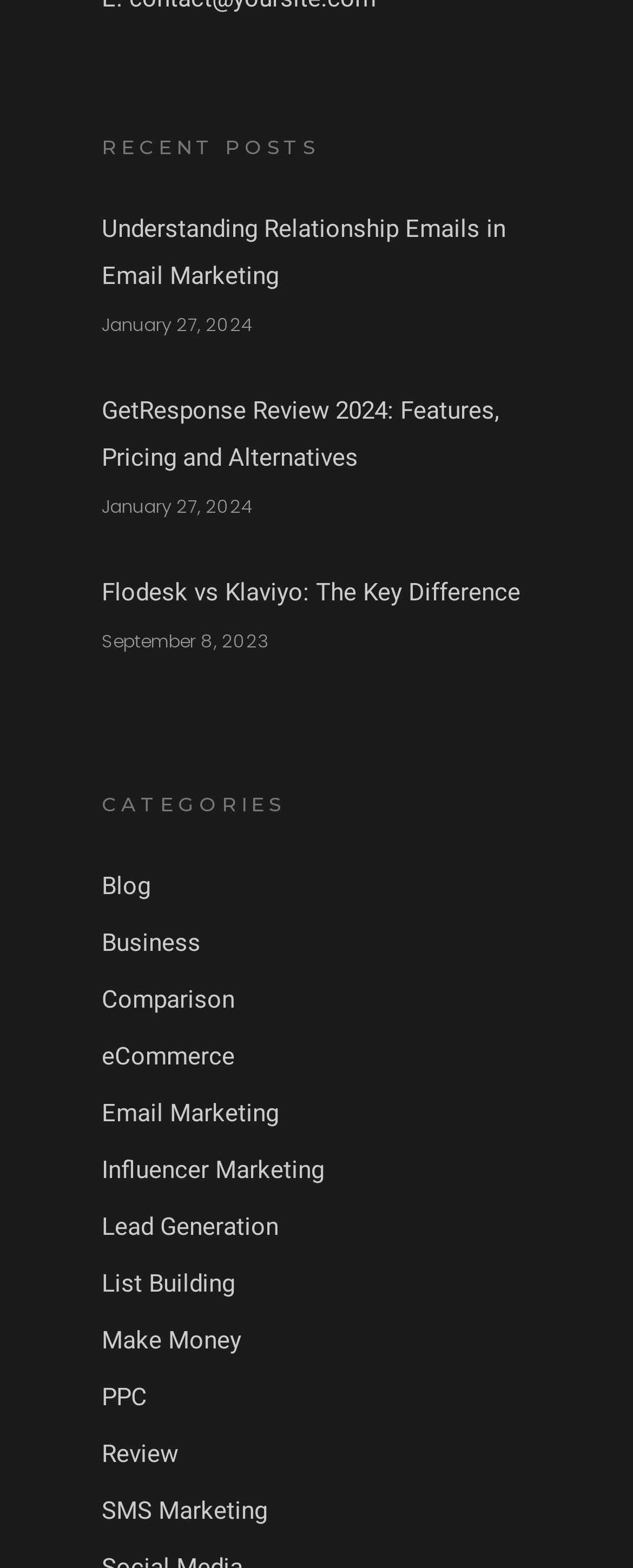Please locate the bounding box coordinates for the element that should be clicked to achieve the following instruction: "view recent posts". Ensure the coordinates are given as four float numbers between 0 and 1, i.e., [left, top, right, bottom].

[0.16, 0.087, 0.84, 0.101]